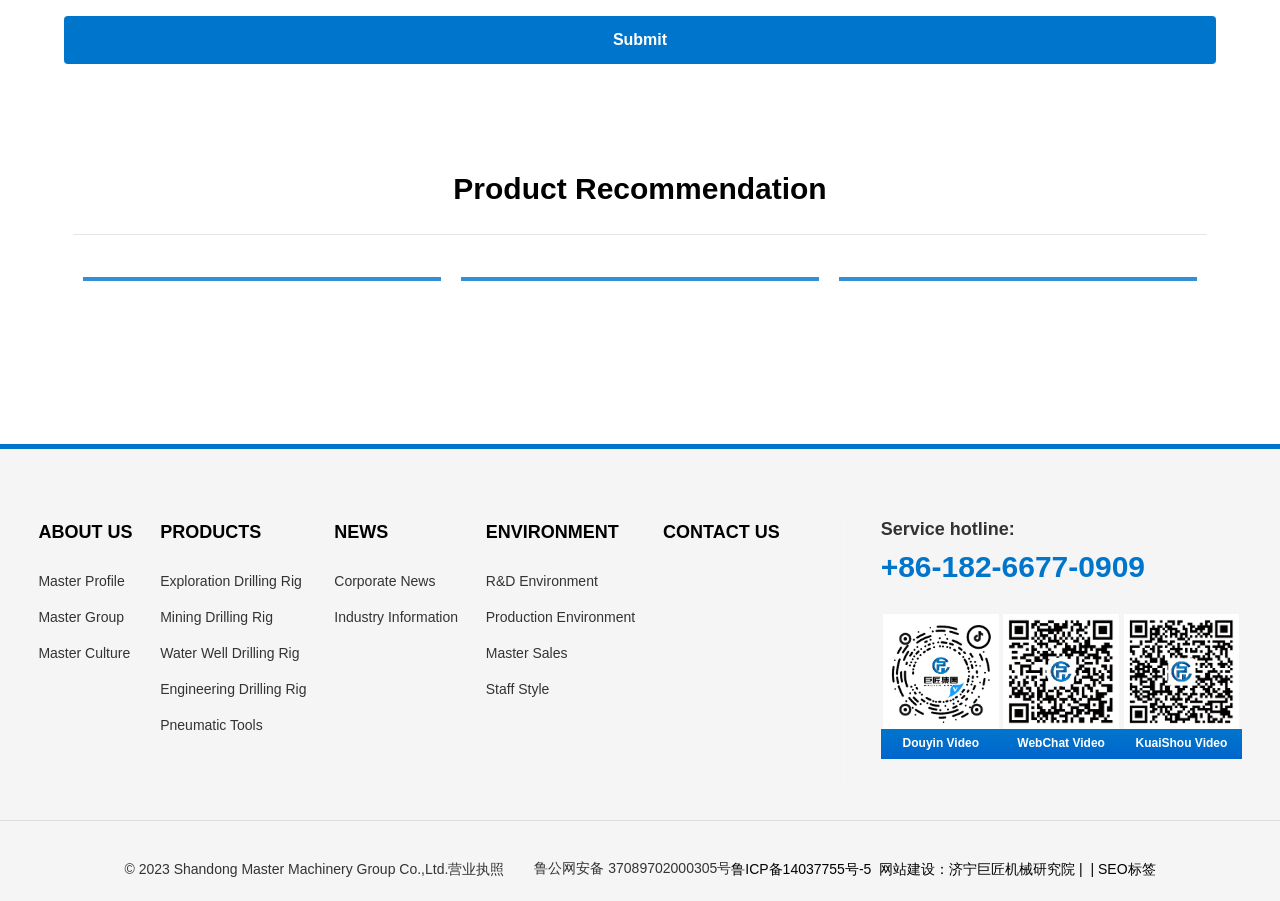Give a concise answer using only one word or phrase for this question:
What is the name of the company?

Shandong Master Machinery Group Co.,Ltd.